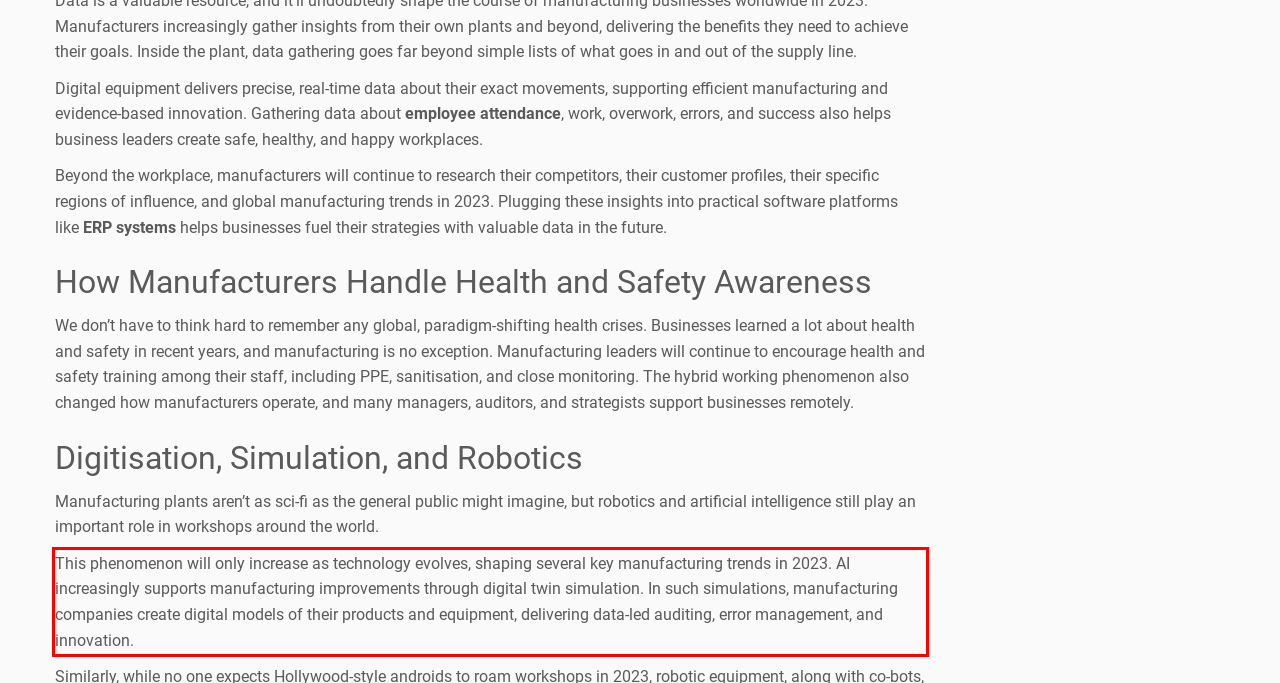Using the webpage screenshot, recognize and capture the text within the red bounding box.

This phenomenon will only increase as technology evolves, shaping several key manufacturing trends in 2023. AI increasingly supports manufacturing improvements through digital twin simulation. In such simulations, manufacturing companies create digital models of their products and equipment, delivering data-led auditing, error management, and innovation.